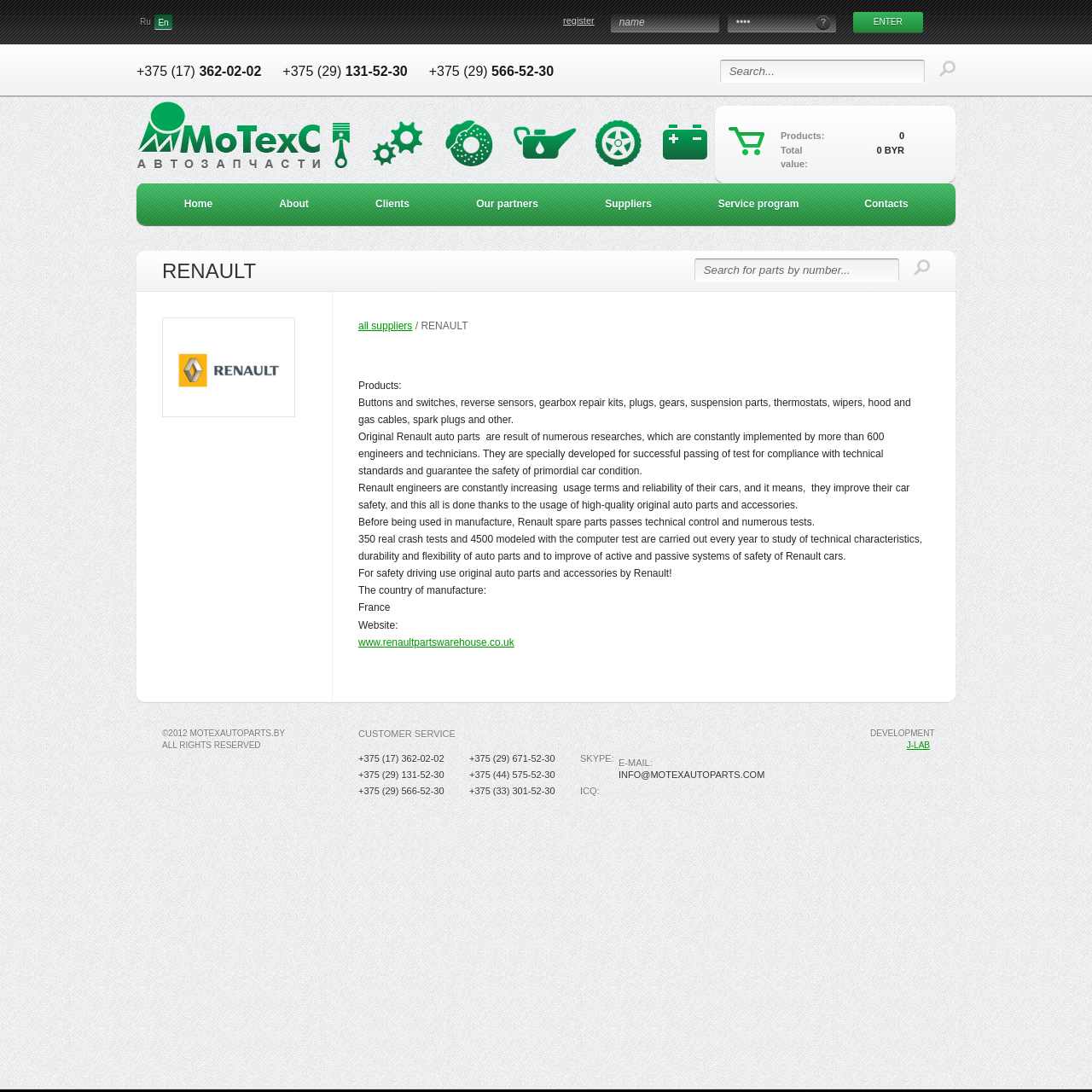Can you give a comprehensive explanation to the question given the content of the image?
What is the website of the company?

The website of the company can be found in the section that describes the company, where it is mentioned as www.renaultpartswarehouse.co.uk.